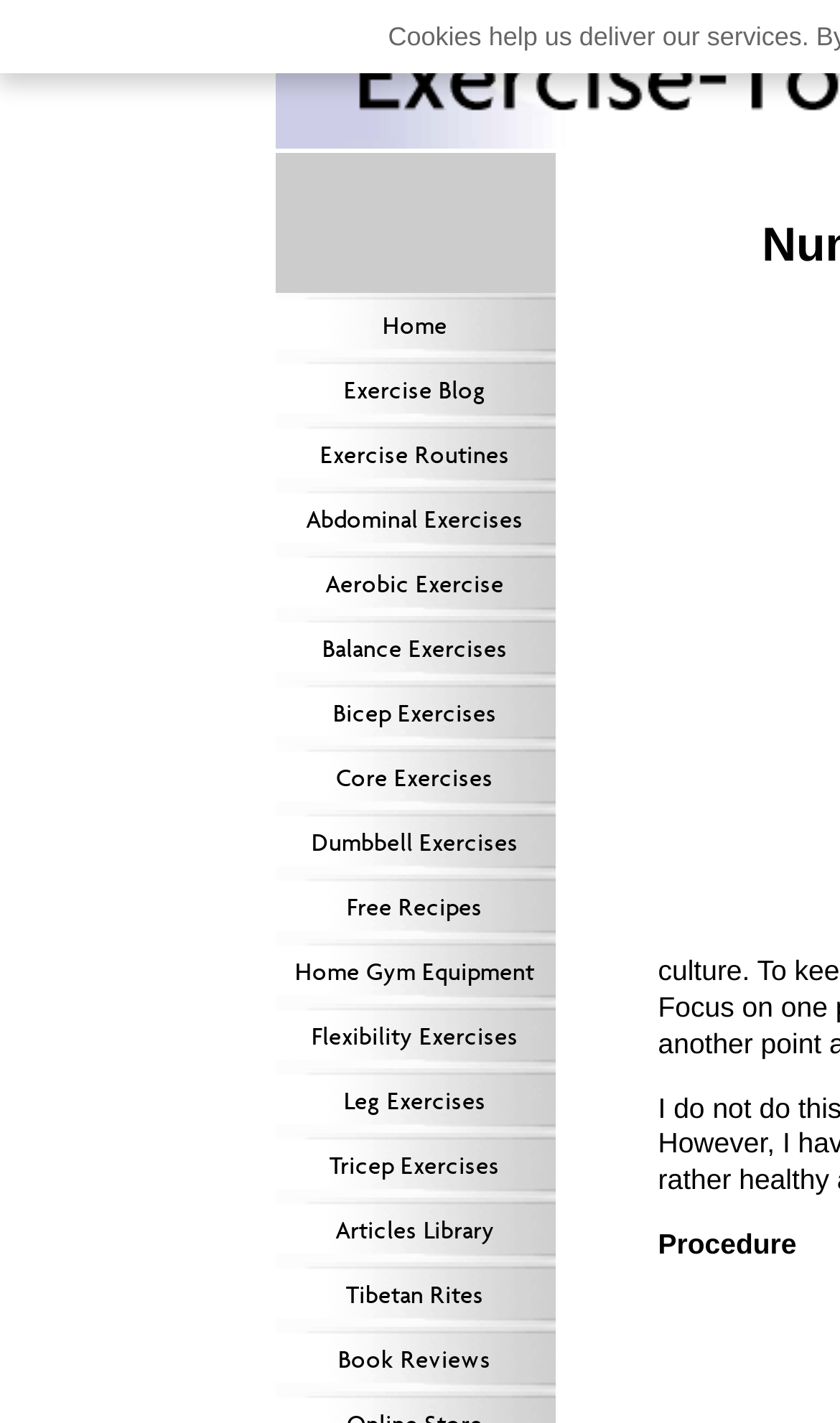Please reply with a single word or brief phrase to the question: 
How many links are there in the main navigation menu?

19